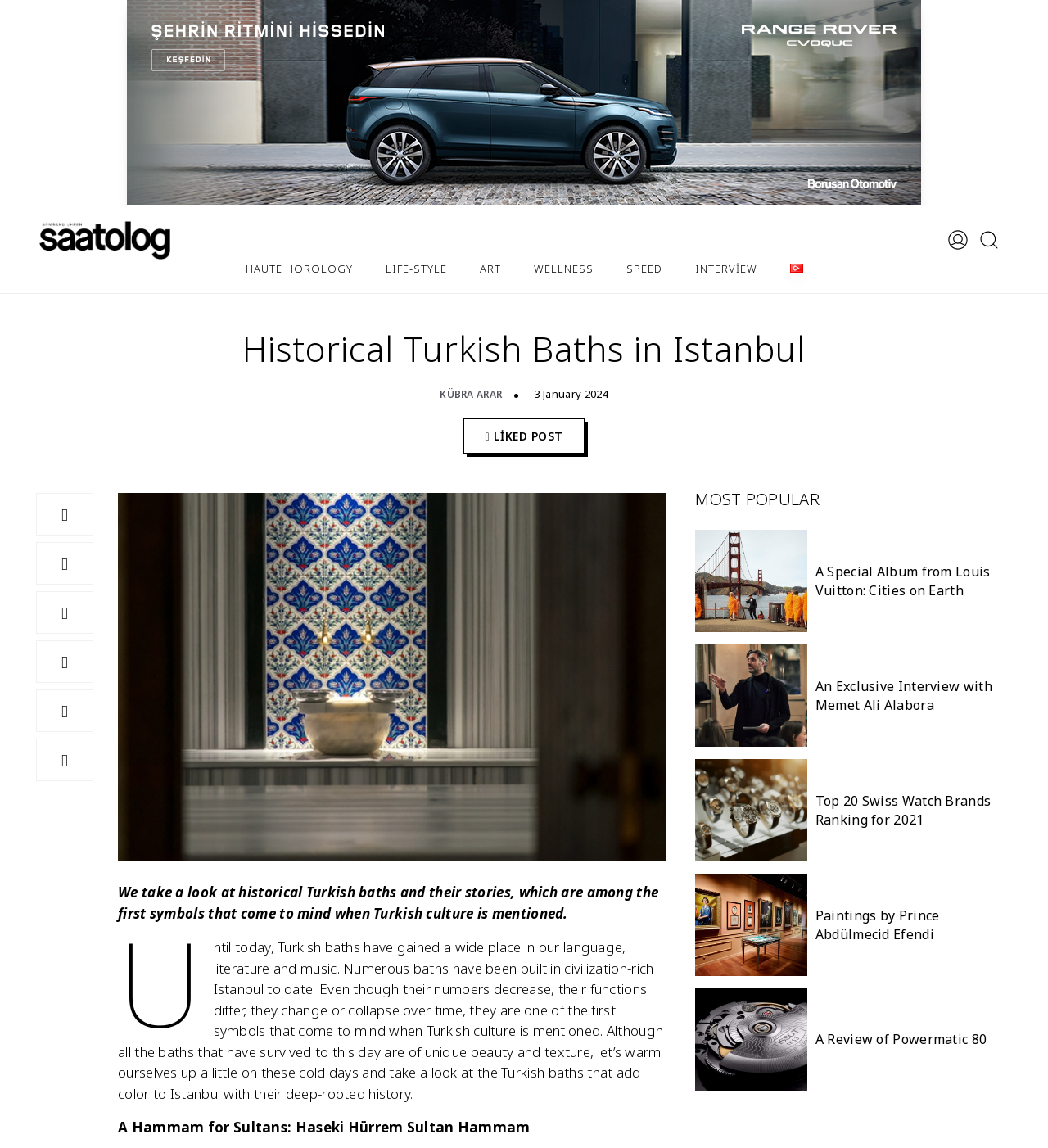Using the webpage screenshot, locate the HTML element that fits the following description and provide its bounding box: "BBAMBA Desk".

None